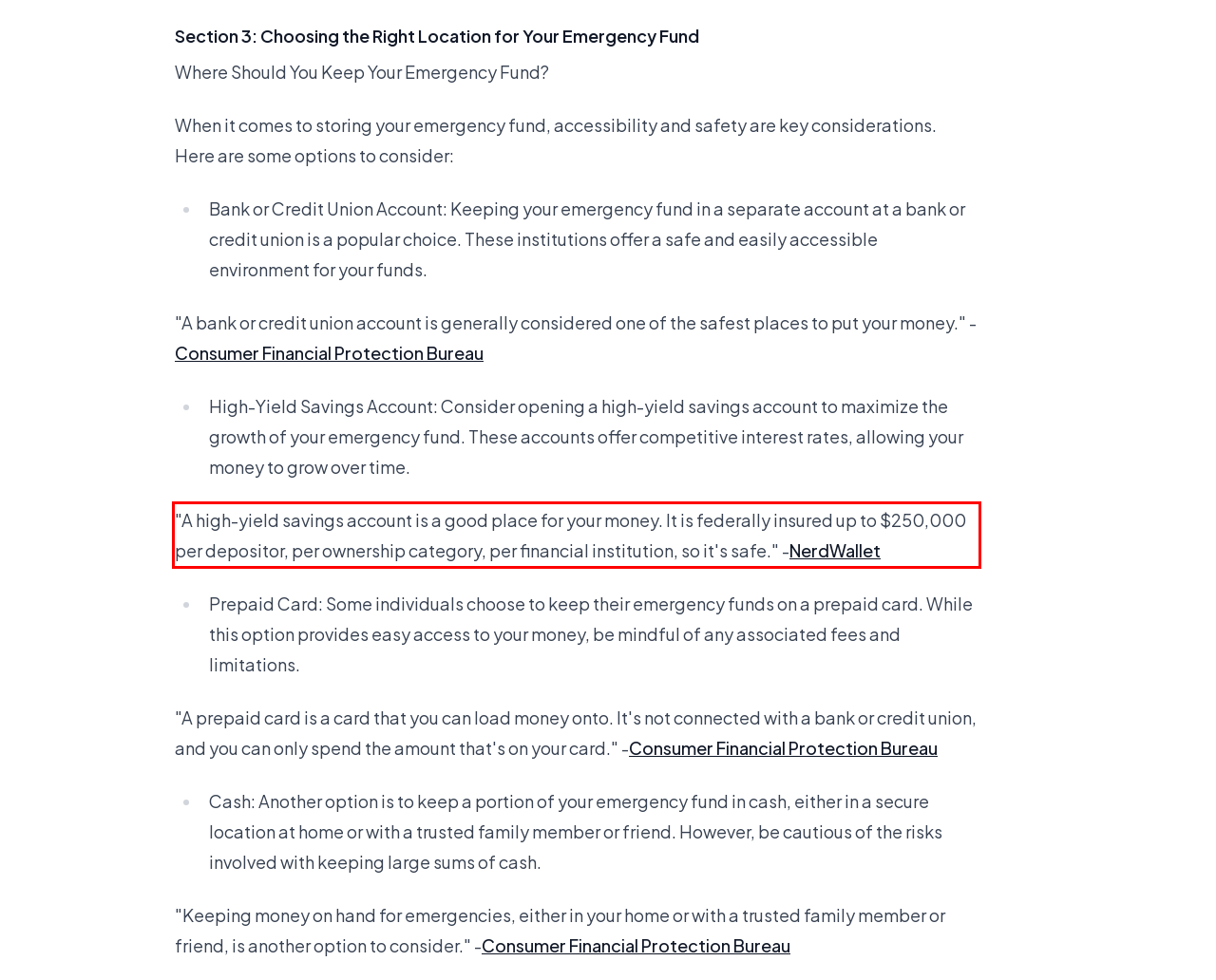Using the provided screenshot, read and generate the text content within the red-bordered area.

"A high-yield savings account is a good place for your money. It is federally insured up to $250,000 per depositor, per ownership category, per financial institution, so it's safe." -NerdWallet